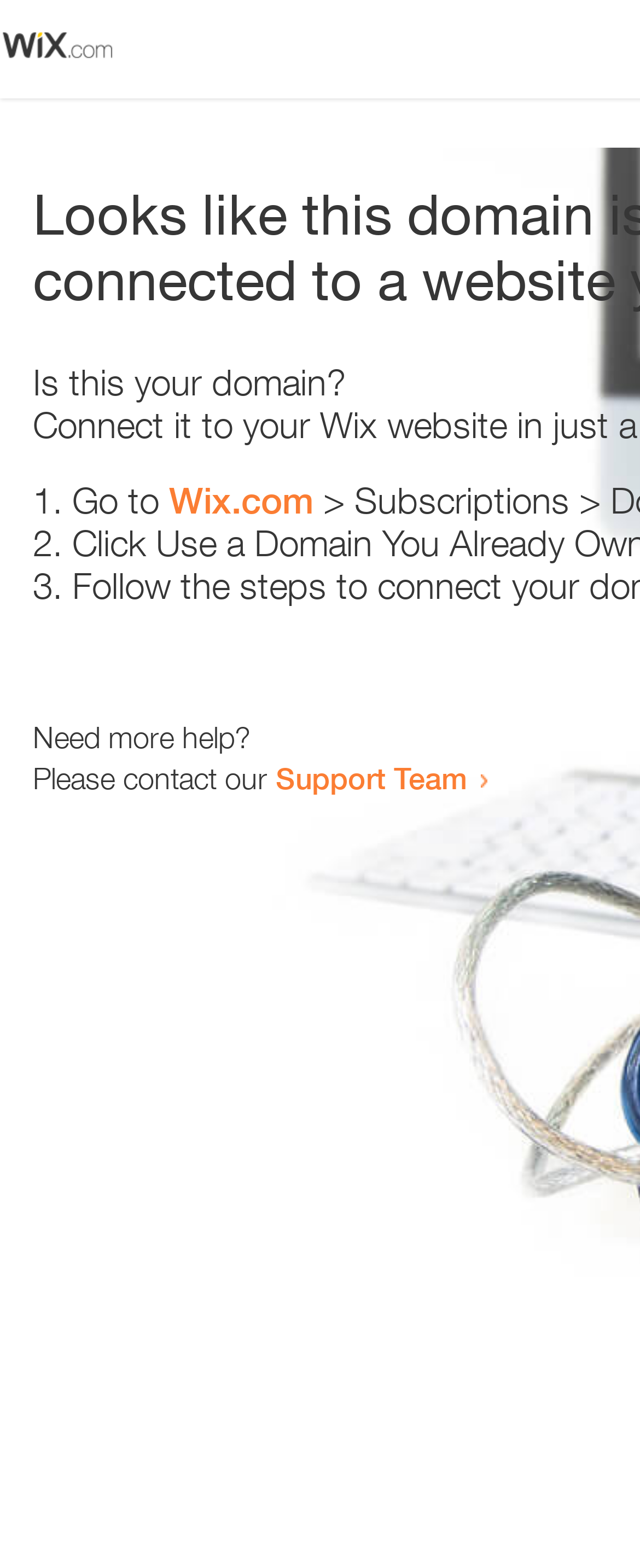Identify the bounding box coordinates for the UI element mentioned here: "Support Team". Provide the coordinates as four float values between 0 and 1, i.e., [left, top, right, bottom].

[0.431, 0.484, 0.731, 0.507]